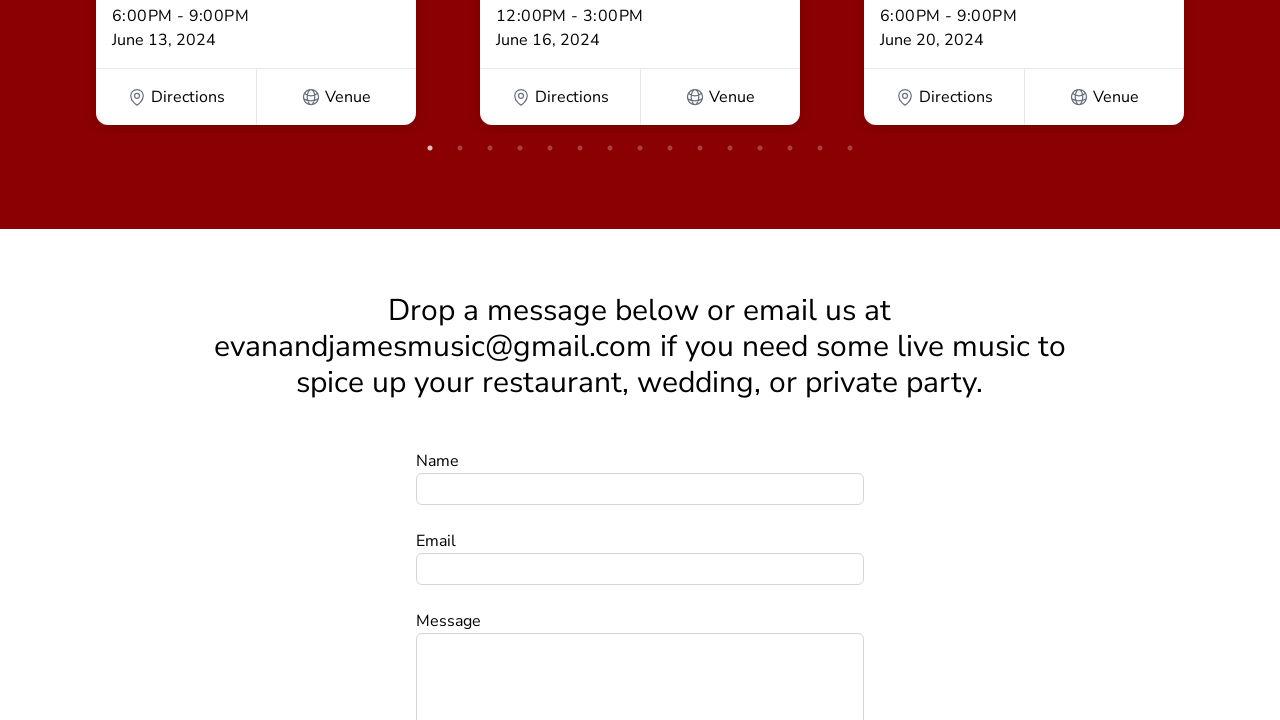Pinpoint the bounding box coordinates of the clickable area needed to execute the instruction: "Click on the HelloGiggles link". The coordinates should be specified as four float numbers between 0 and 1, i.e., [left, top, right, bottom].

None